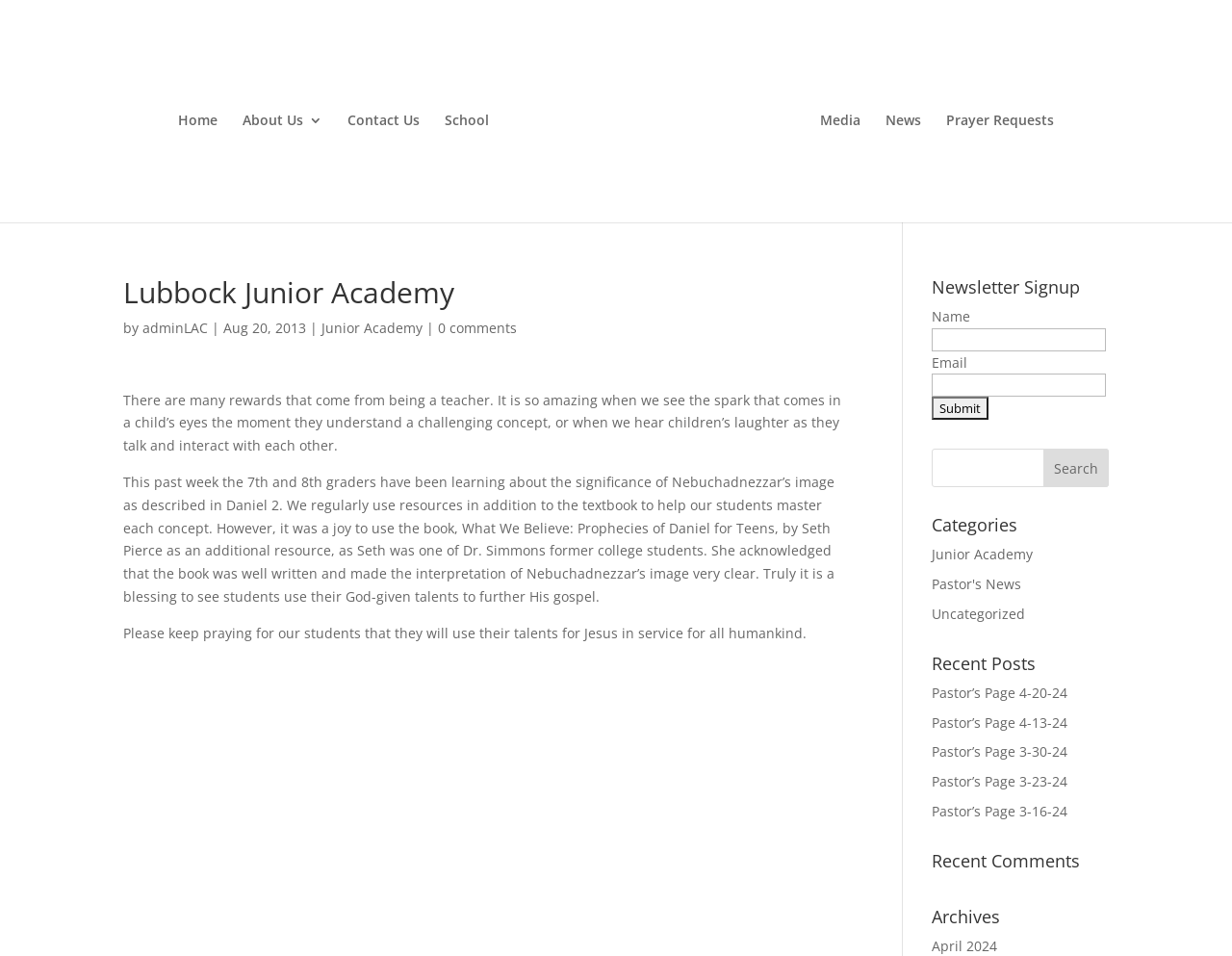What is the topic of the recent posts?
Look at the screenshot and respond with a single word or phrase.

Pastor's Page